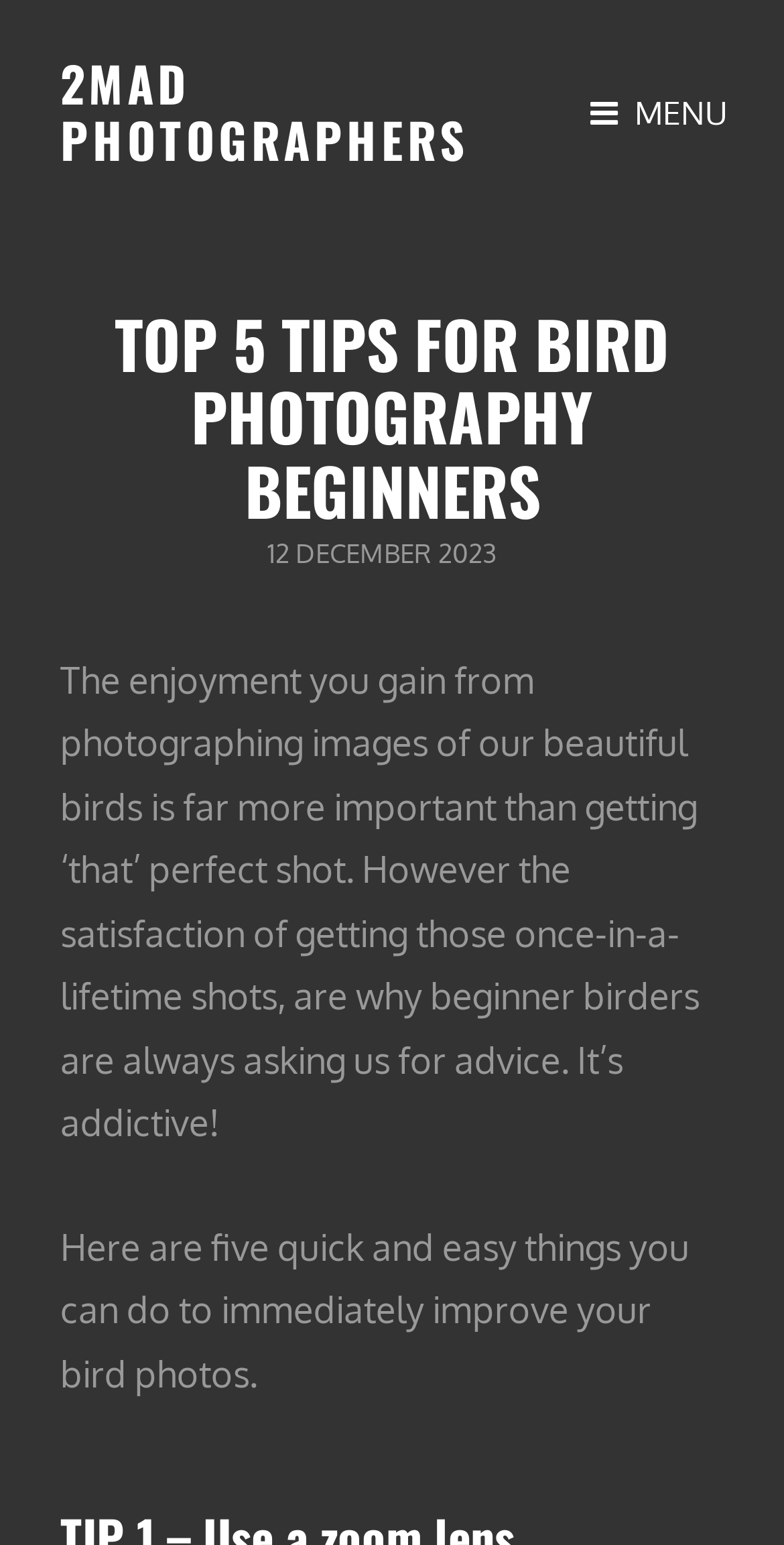Generate the text of the webpage's primary heading.

TOP 5 TIPS FOR BIRD PHOTOGRAPHY BEGINNERS